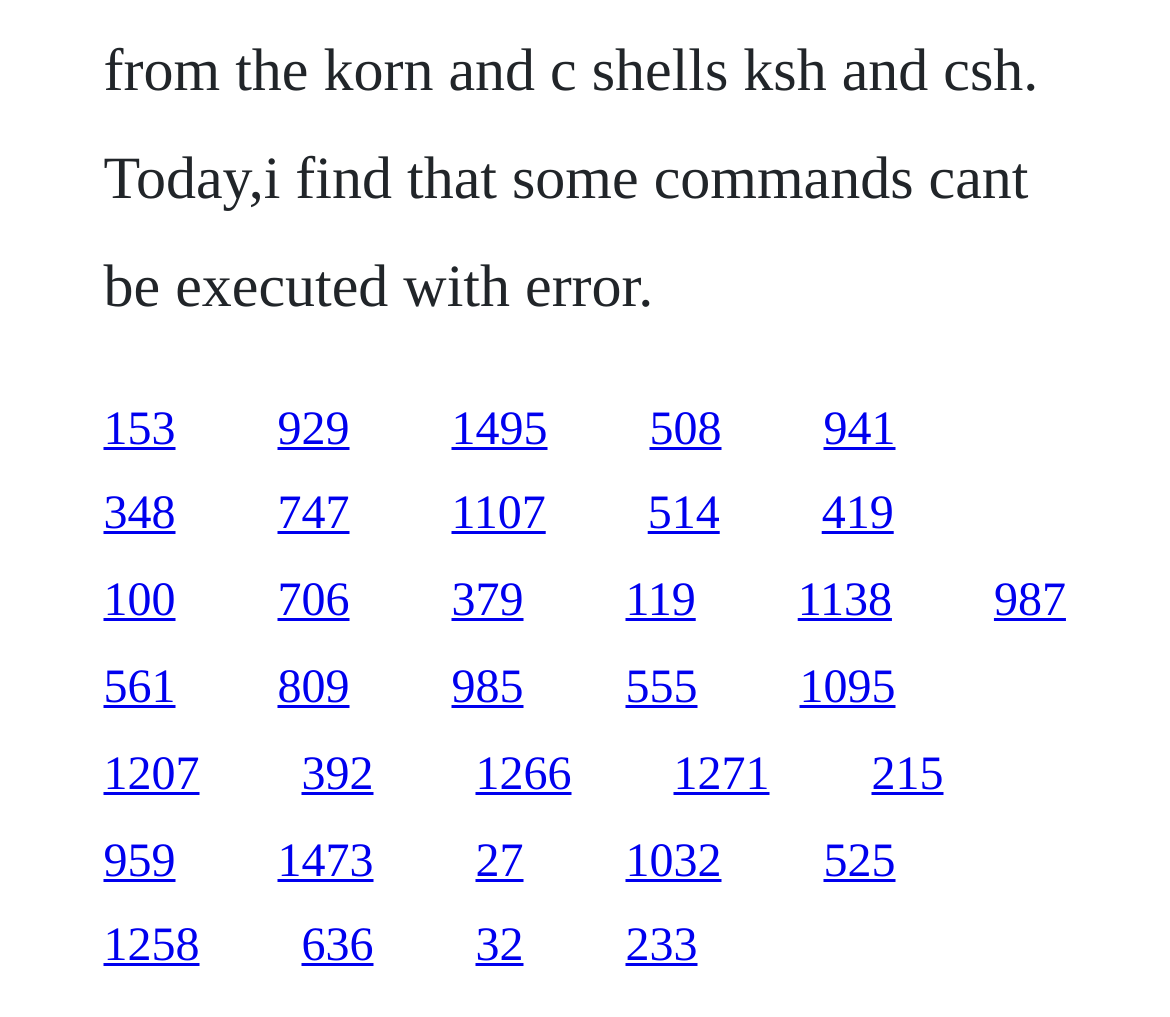Please determine the bounding box coordinates of the element to click on in order to accomplish the following task: "follow the fifteenth link". Ensure the coordinates are four float numbers ranging from 0 to 1, i.e., [left, top, right, bottom].

[0.85, 0.567, 0.911, 0.617]